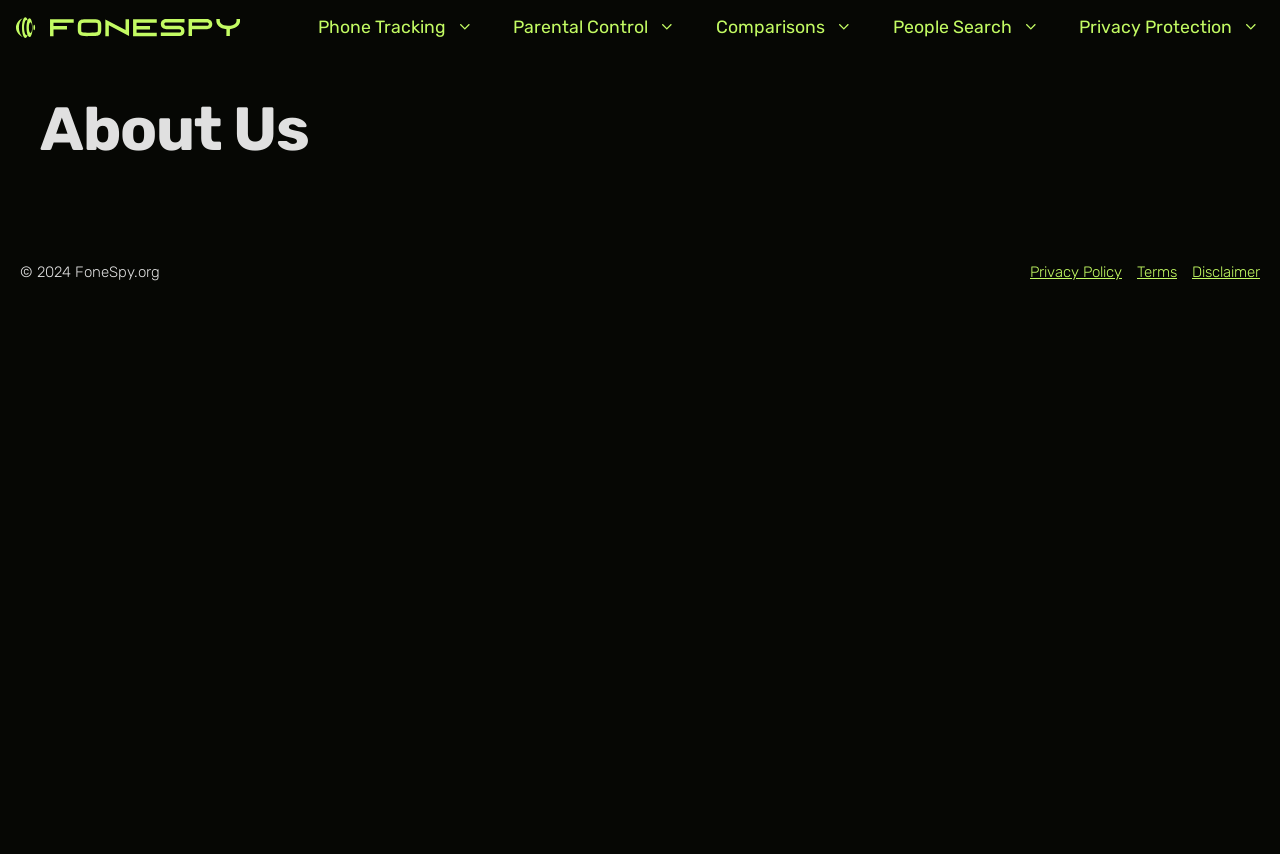Summarize the webpage with intricate details.

The webpage is about FoneSpy, a company that provides phone tracking, parental control, and other related services. At the top of the page, there is a navigation bar with six links: FoneSpy, Phone Tracking, Parental Control, Comparisons, People Search, and Privacy Protection. The FoneSpy link is accompanied by an image of the company's logo.

Below the navigation bar, there is a main section that takes up most of the page. Within this section, there is an article with a heading that reads "About Us". This heading is centered near the top of the main section.

At the bottom of the page, there is a footer section with three links: Privacy Policy, Terms, and Disclaimer. These links are aligned to the right side of the page. To the left of these links, there is a copyright notice that reads "© 2024 FoneSpy.org".